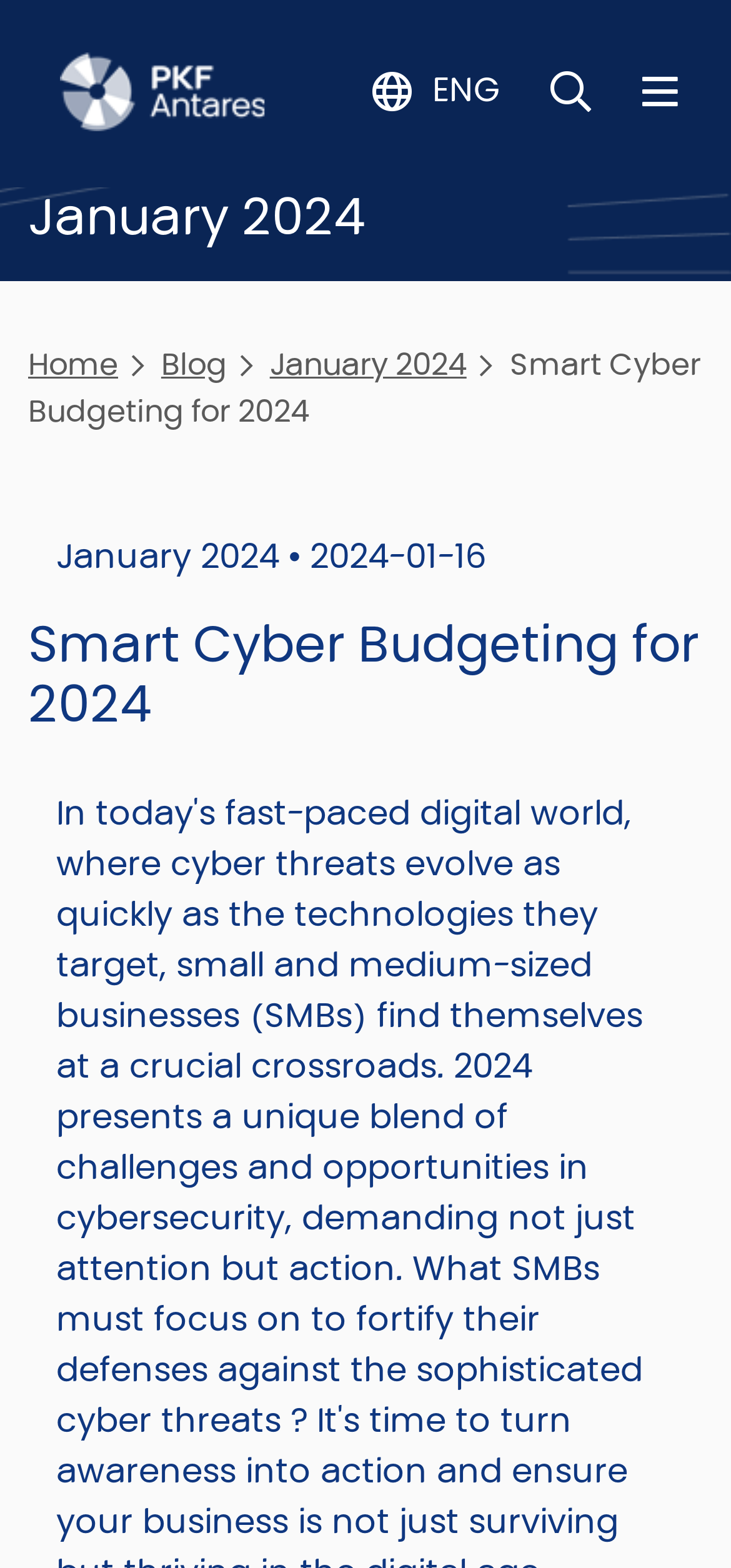What is the date of the blog post?
Offer a detailed and full explanation in response to the question.

The date of the blog post can be found below the title 'Smart Cyber Budgeting for 2024', which is 'January 2024 • 2024-01-16'.